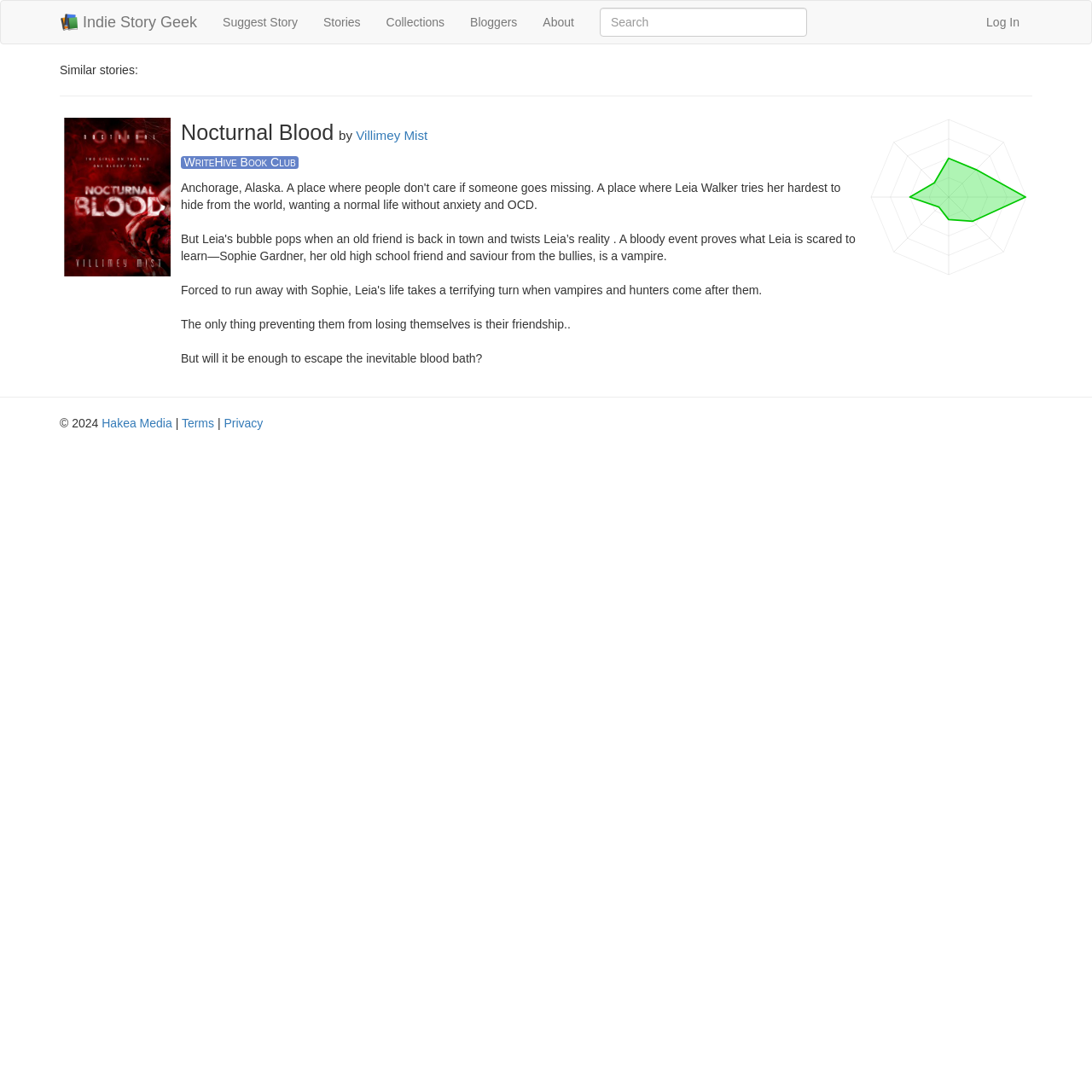Provide the bounding box coordinates of the area you need to click to execute the following instruction: "Log in to the website".

[0.891, 0.001, 0.945, 0.04]